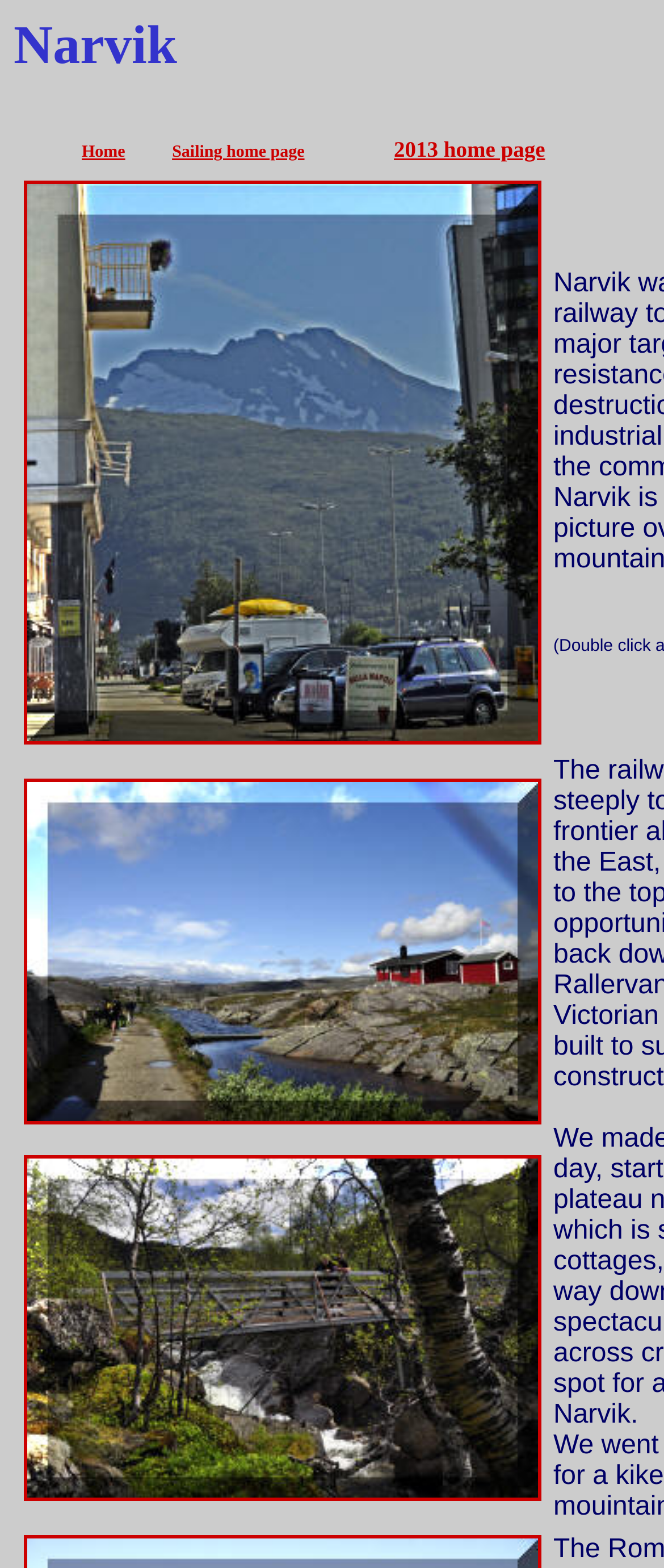Generate a thorough caption that explains the contents of the webpage.

The webpage appears to be about Narvik, with a focus on Rallervangen and Rambokstotten. At the top, there is a small non-descriptive text element. Below it, there are three horizontal links: "Home", "Sailing home page", and "2013 home page", which are aligned from left to right.

Below these links, there is a table with two rows. The first row contains a single cell that spans the entire width of the table. Within this cell, there is a link and an image that takes up most of the cell's space. The image is positioned near the top of the cell.

The second row of the table also has a single cell that spans the entire width. This cell contains three links, each accompanied by an image. The links and images are stacked vertically, with the first link and image at the top, the second in the middle, and the third at the bottom. The images in this row are also positioned near the top of their respective links.